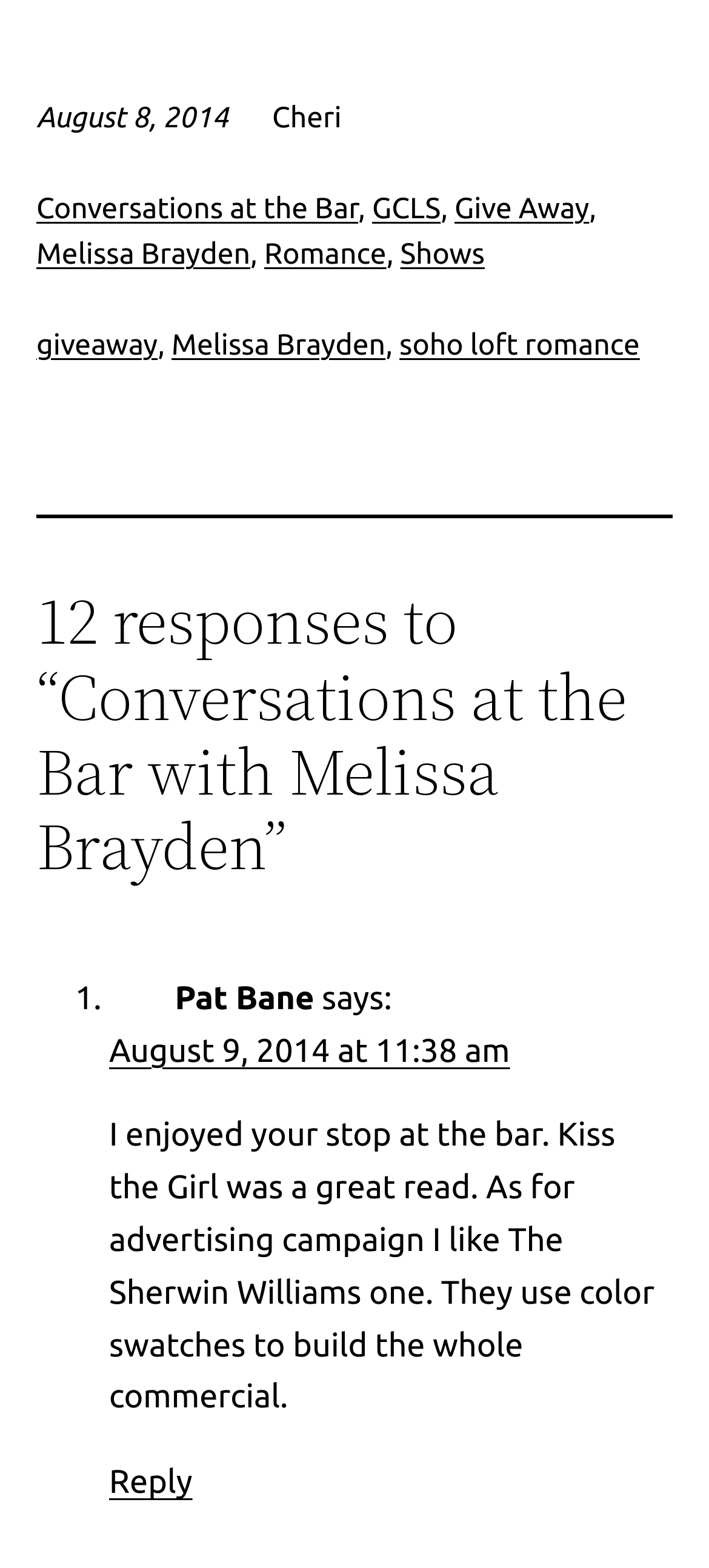Kindly respond to the following question with a single word or a brief phrase: 
What is the topic of the blog post?

Conversations at the Bar